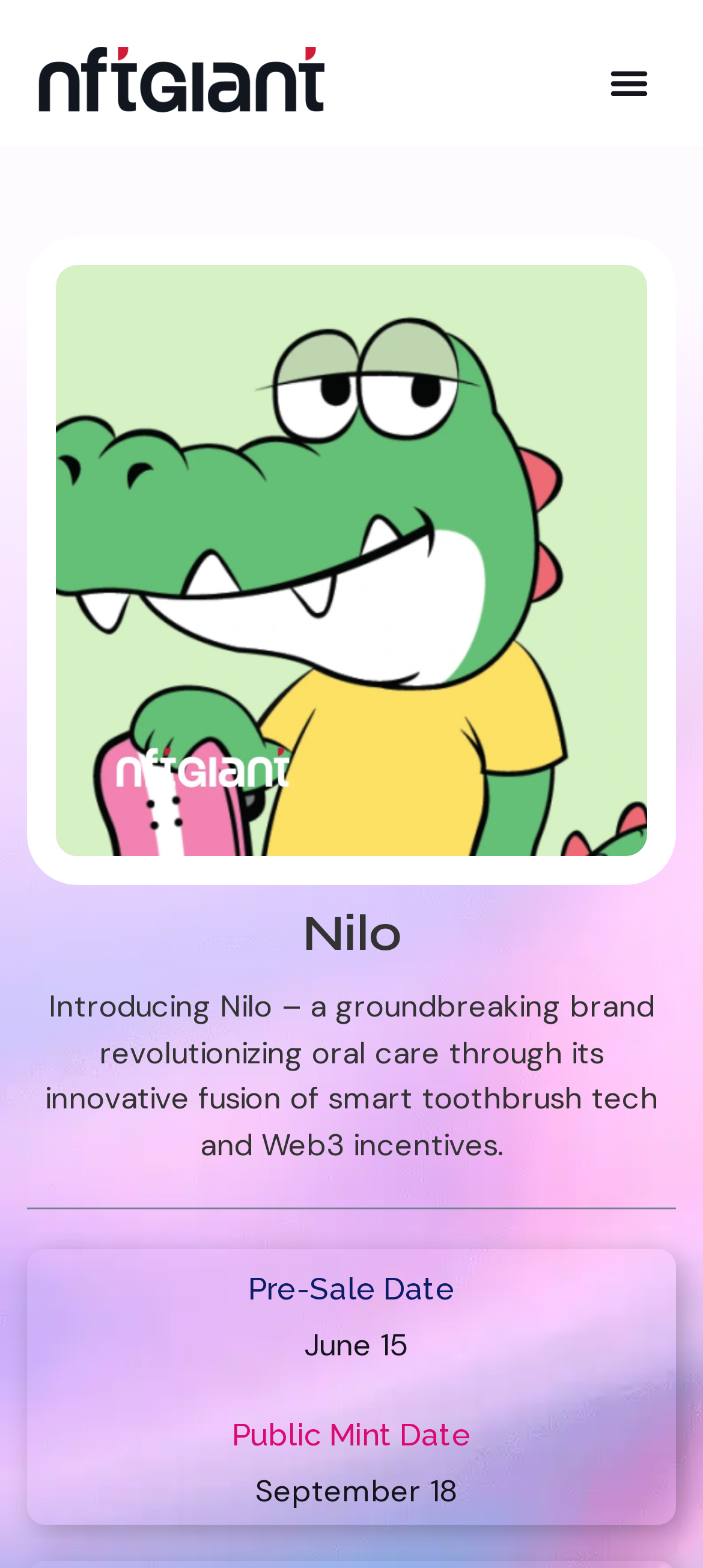Using the element description: "Health and Social Programs", determine the bounding box coordinates for the specified UI element. The coordinates should be four float numbers between 0 and 1, [left, top, right, bottom].

None